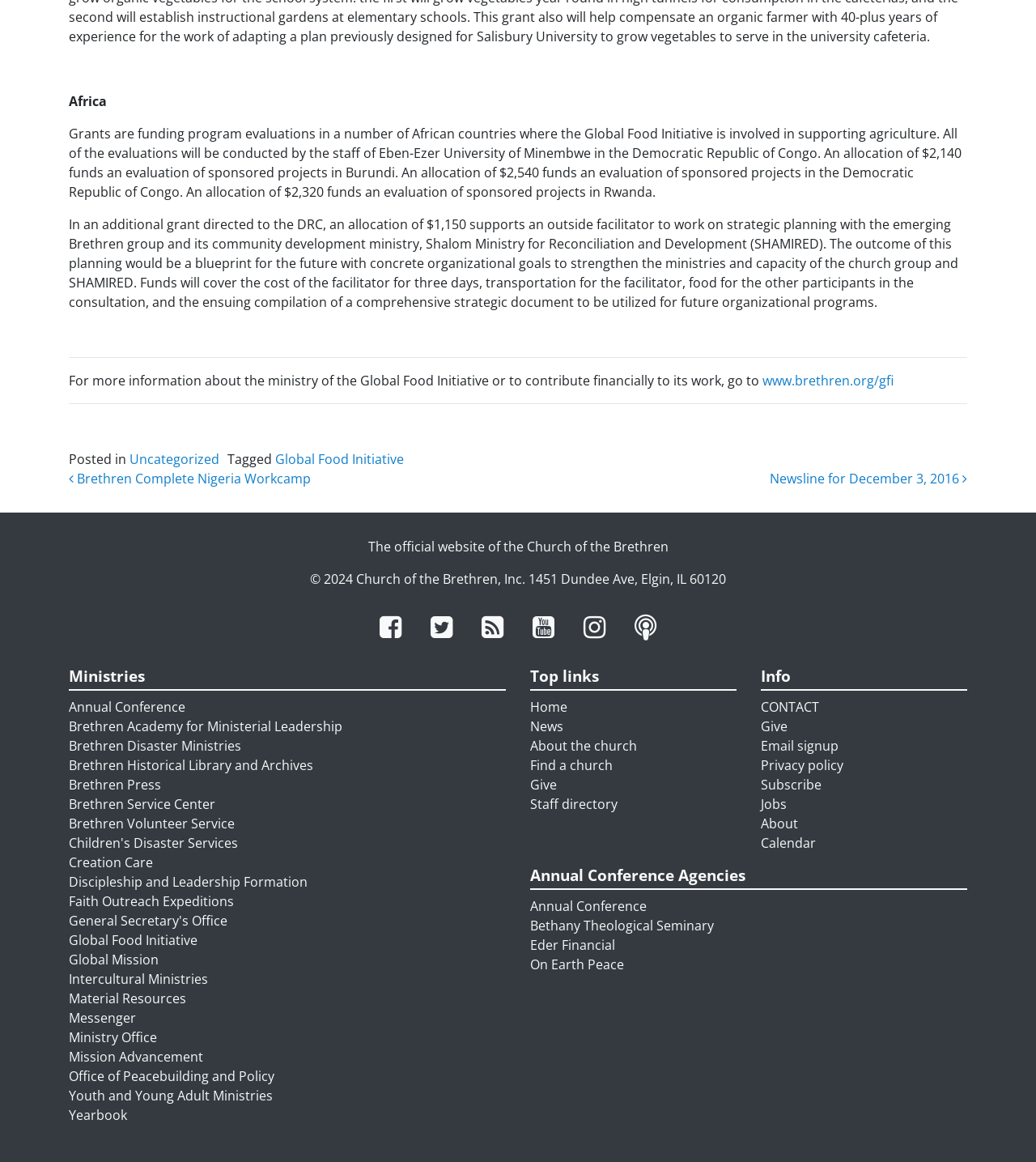Please provide a brief answer to the question using only one word or phrase: 
How many links are there in the 'Ministries' section?

24